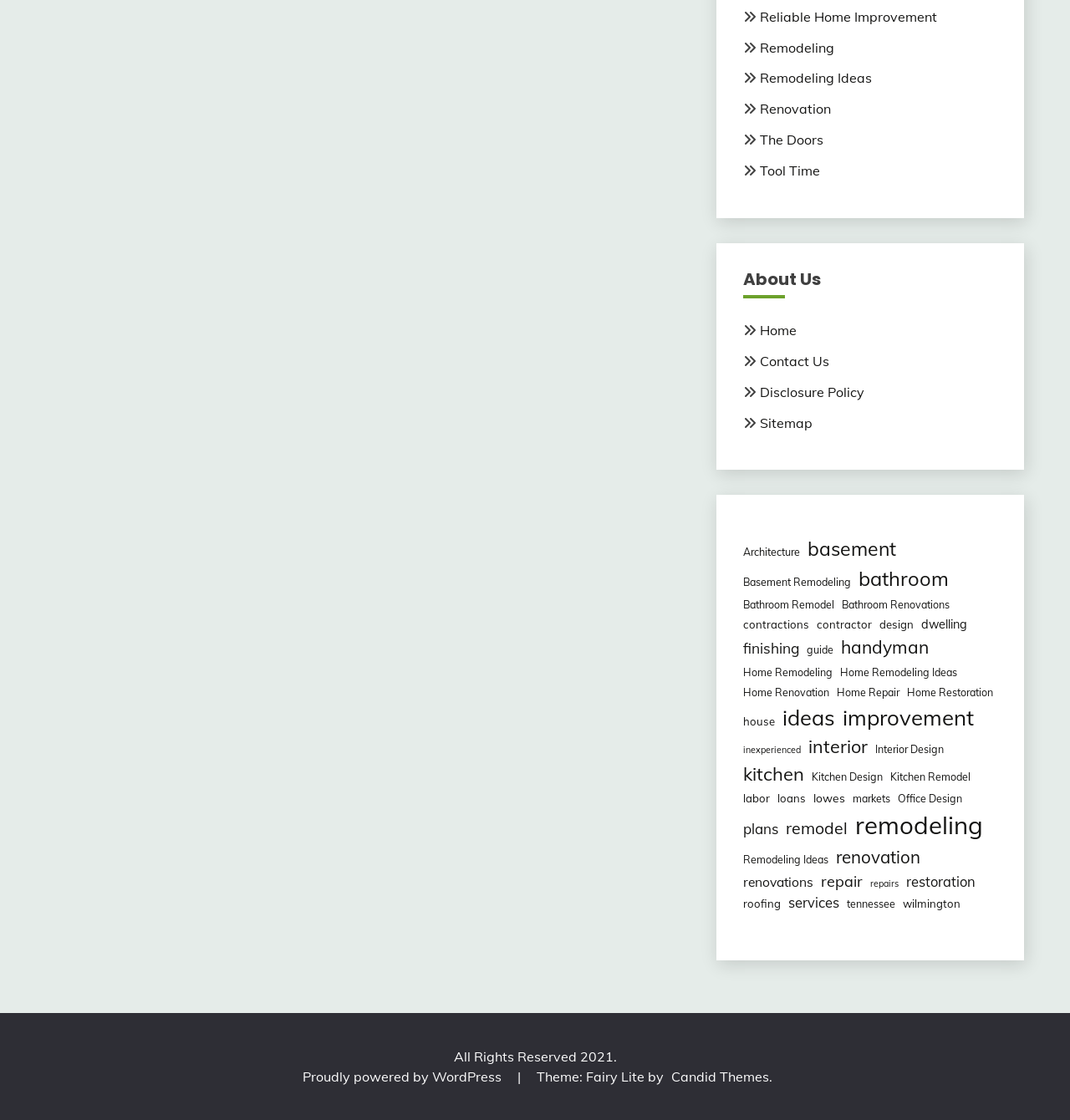What is the copyright year of the website?
Based on the image, please offer an in-depth response to the question.

The copyright year of the website is mentioned at the bottom of the webpage as 'All Rights Reserved 2021'.